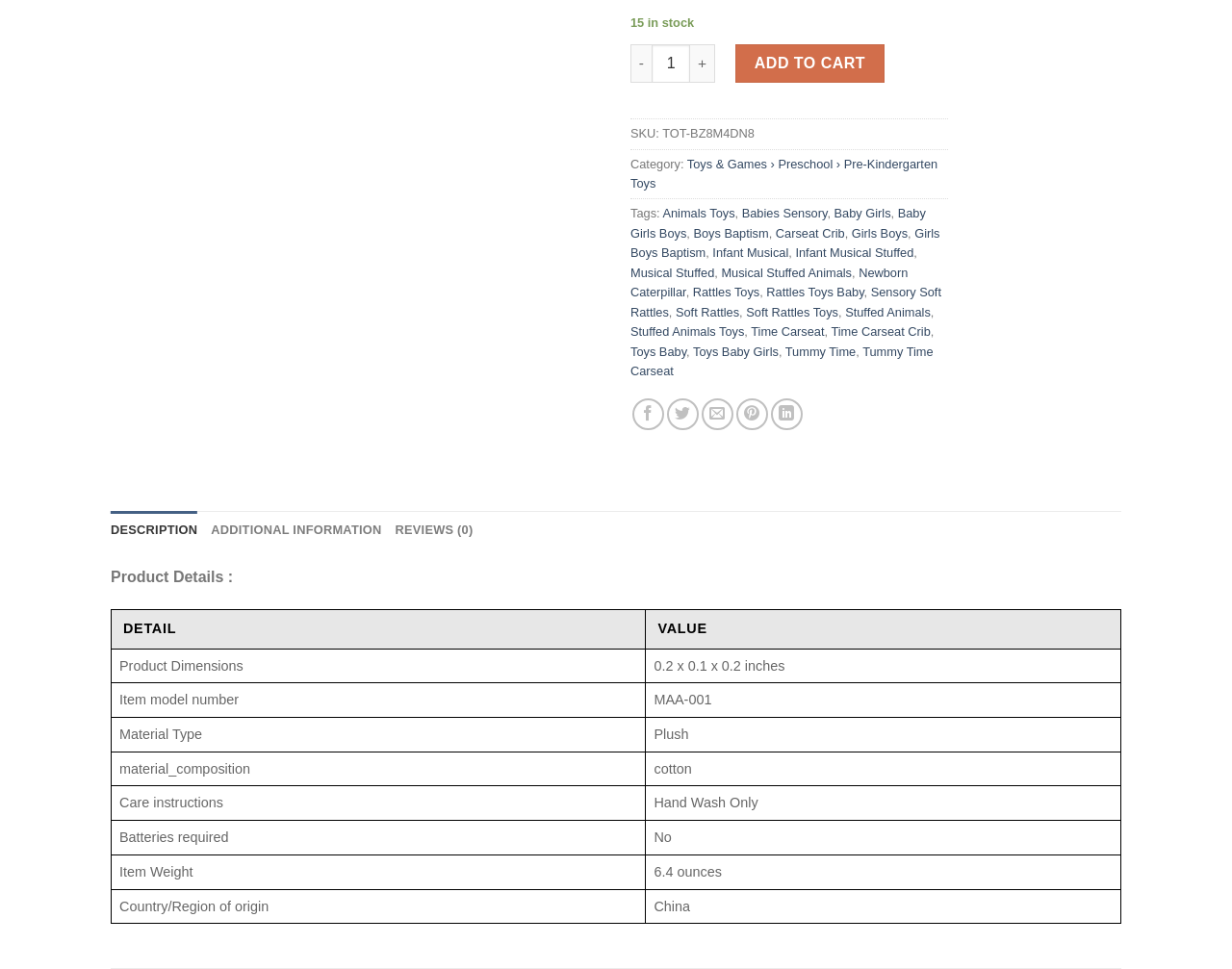How many reviews are there for this product?
From the image, respond using a single word or phrase.

0